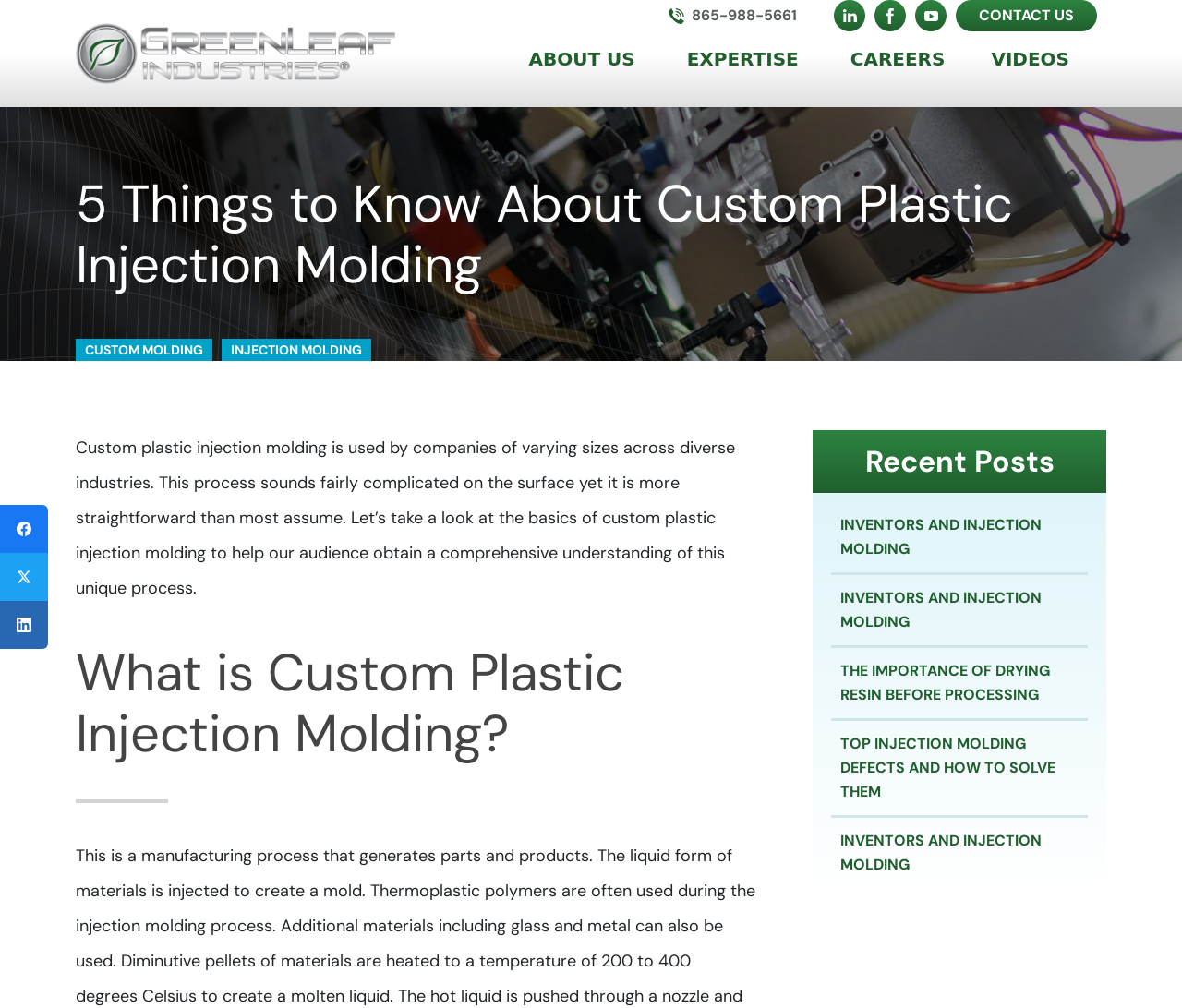Give a one-word or short phrase answer to this question: 
What is the topic of the recent posts section?

Injection Molding